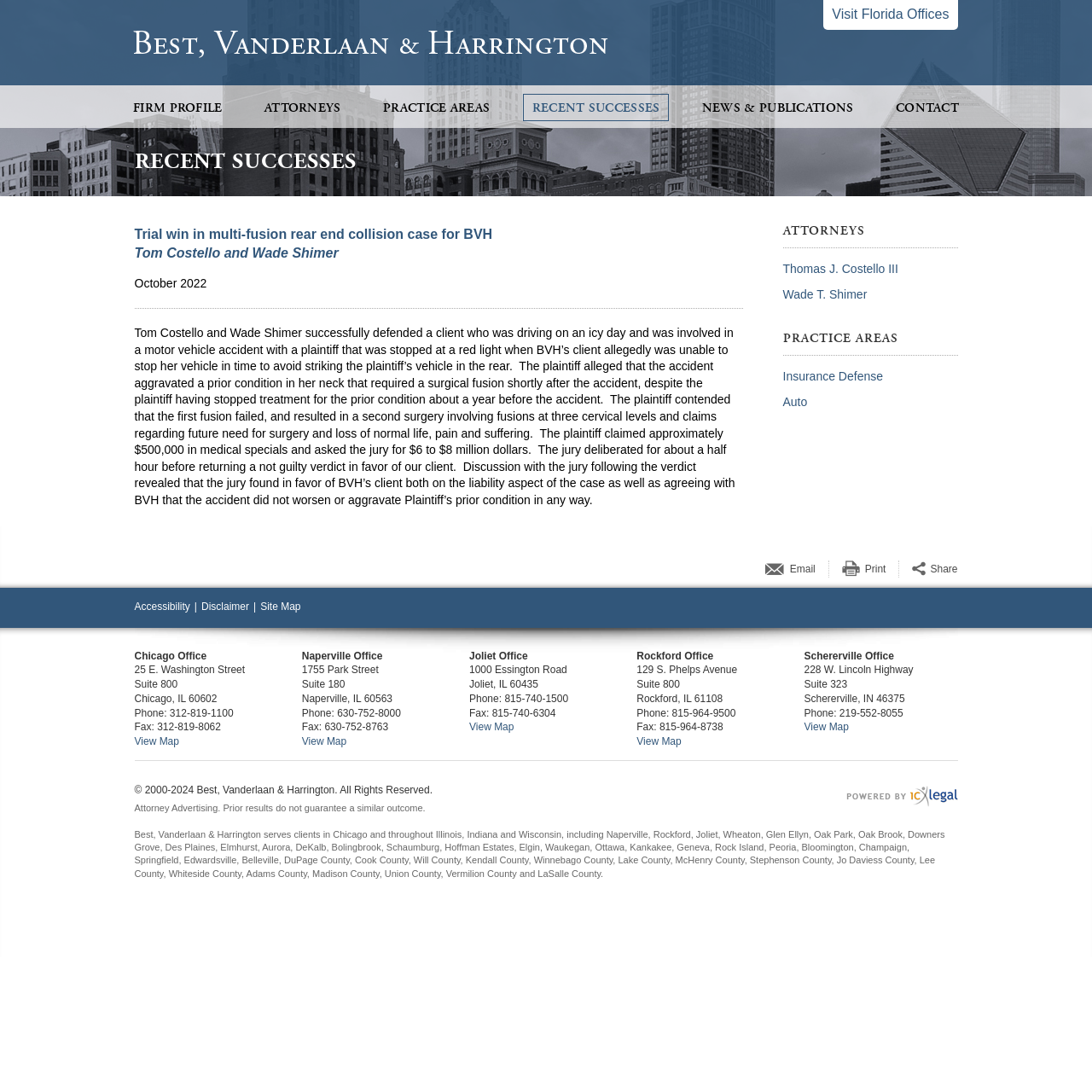Provide the bounding box coordinates of the area you need to click to execute the following instruction: "Email the law firm".

[0.723, 0.515, 0.747, 0.526]